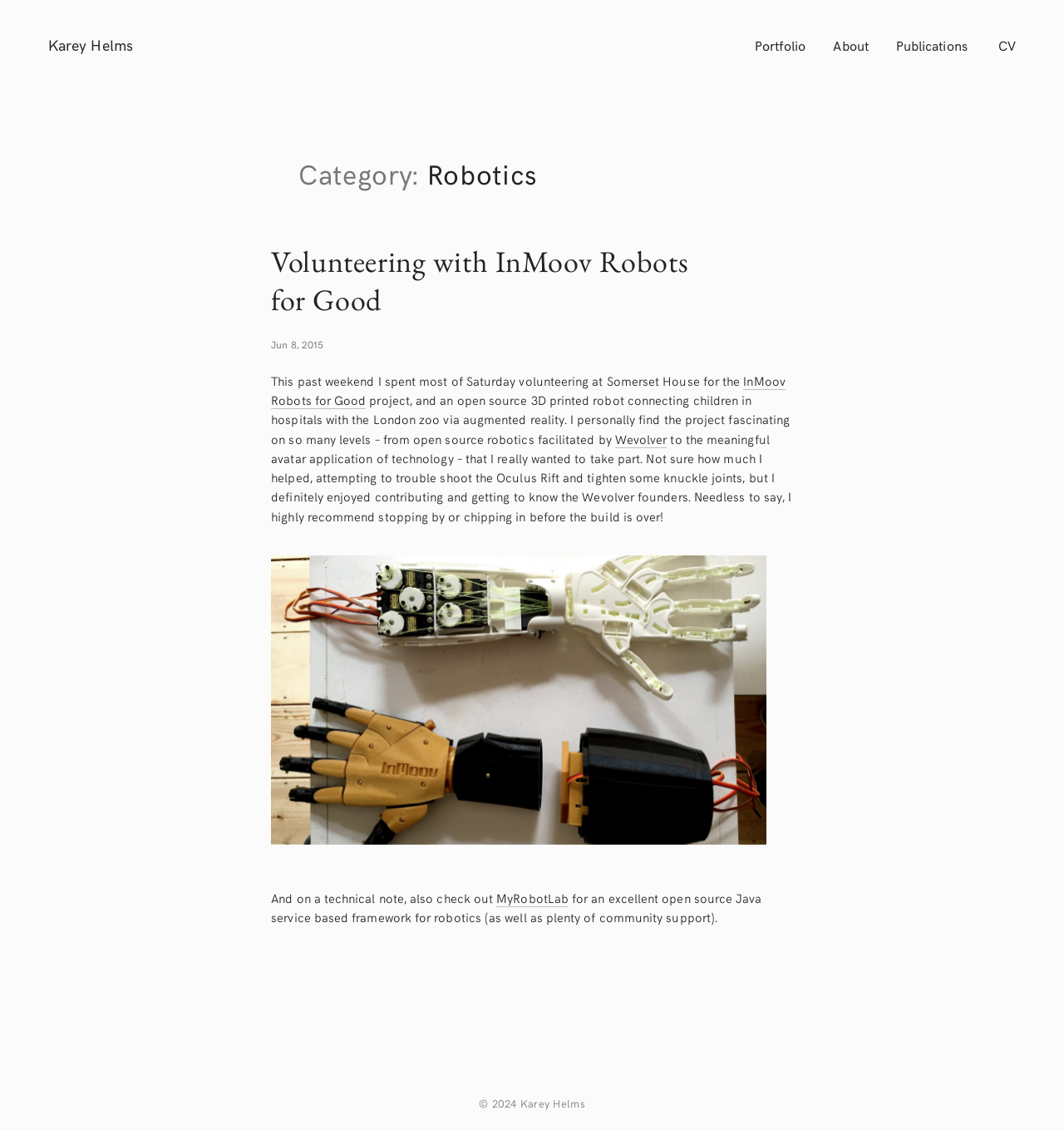Answer in one word or a short phrase: 
What is the name of the author of the blog post?

Karey Helms